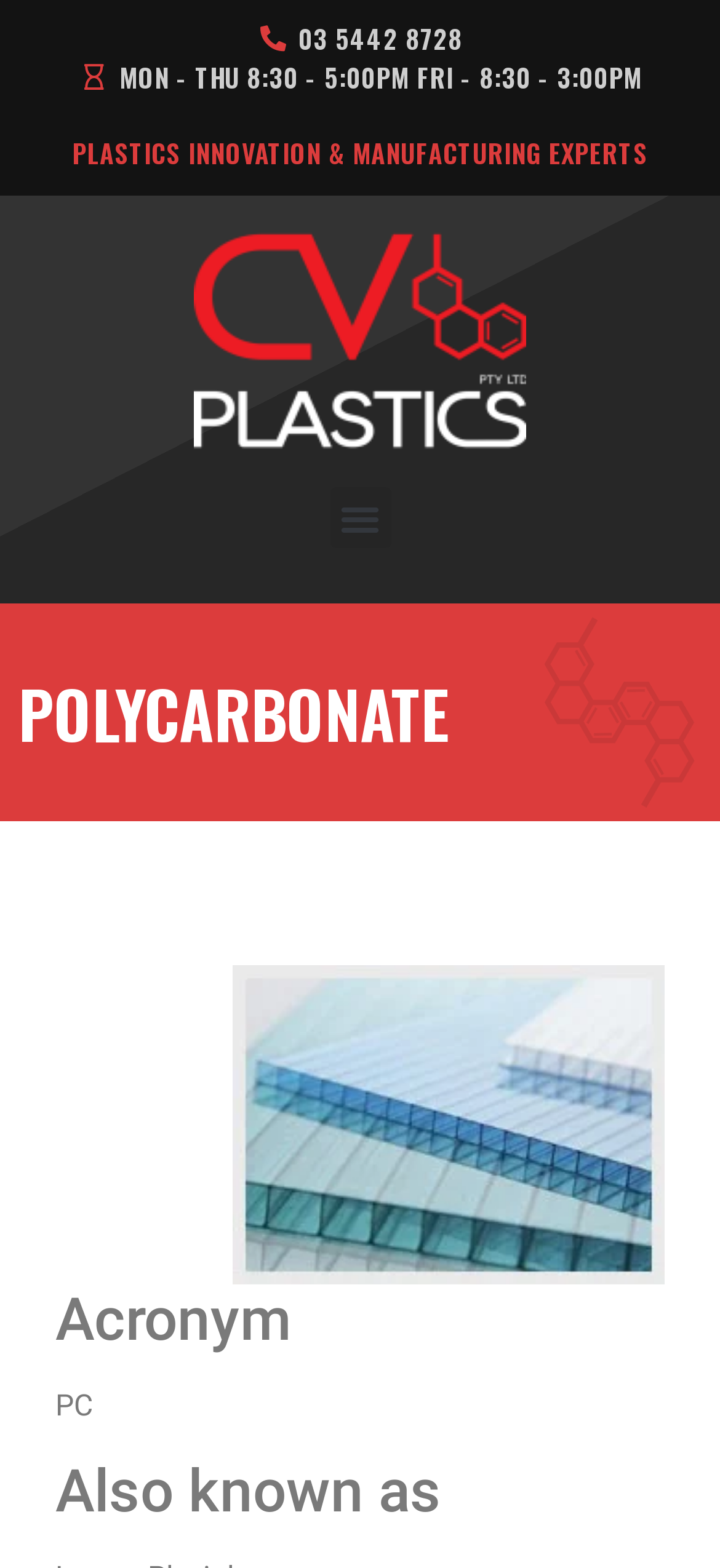What are the business hours of the company?
Please give a detailed and thorough answer to the question, covering all relevant points.

I found the business hours by looking at the StaticText element with the text 'MON - THU 8:30 - 5:00PM FRI - 8:30 - 3:00PM' which has a bounding box coordinate of [0.166, 0.036, 0.892, 0.061].